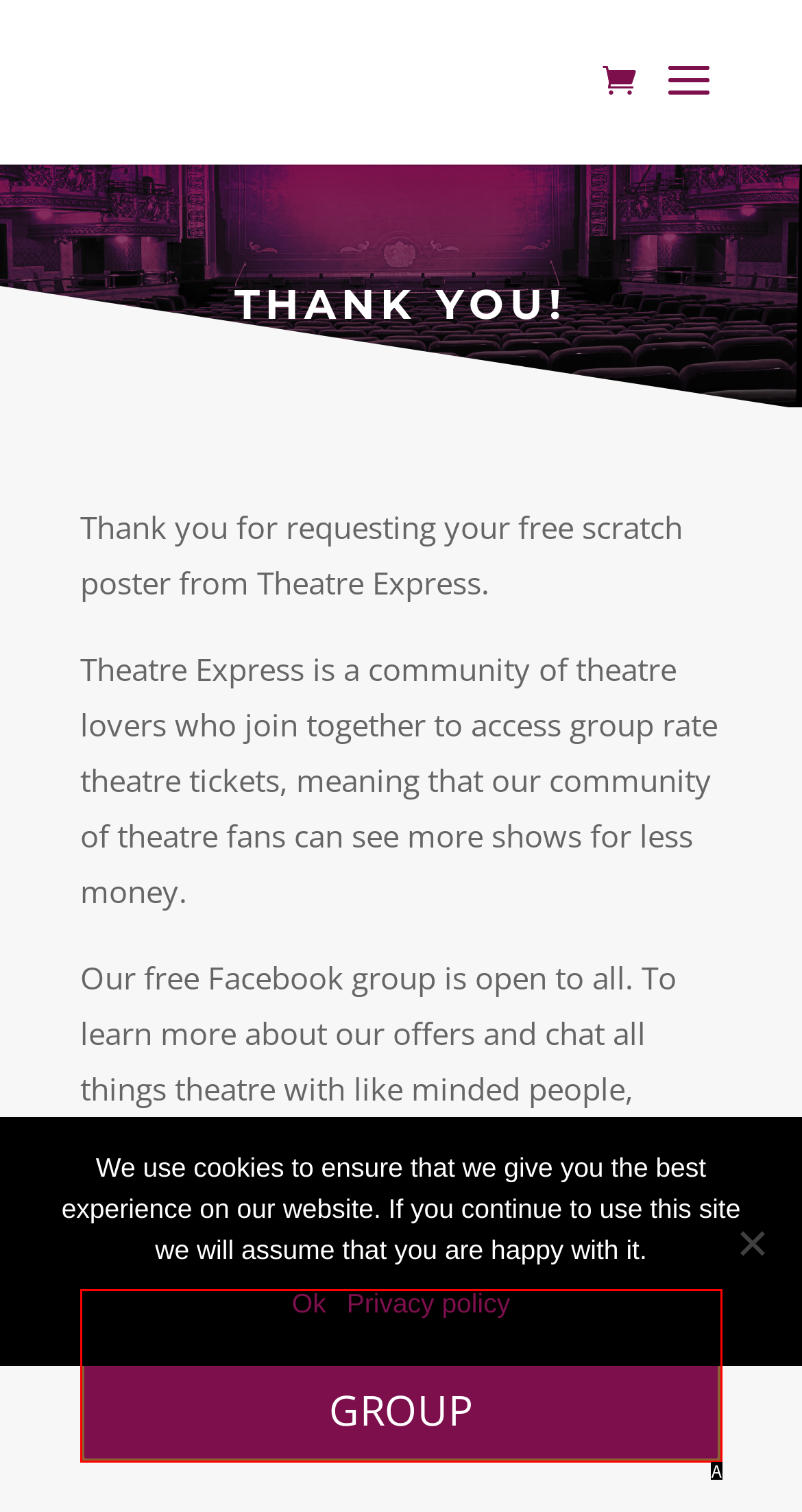Match the description: JOIN OUR FACEBOOK GROUP to the appropriate HTML element. Respond with the letter of your selected option.

A